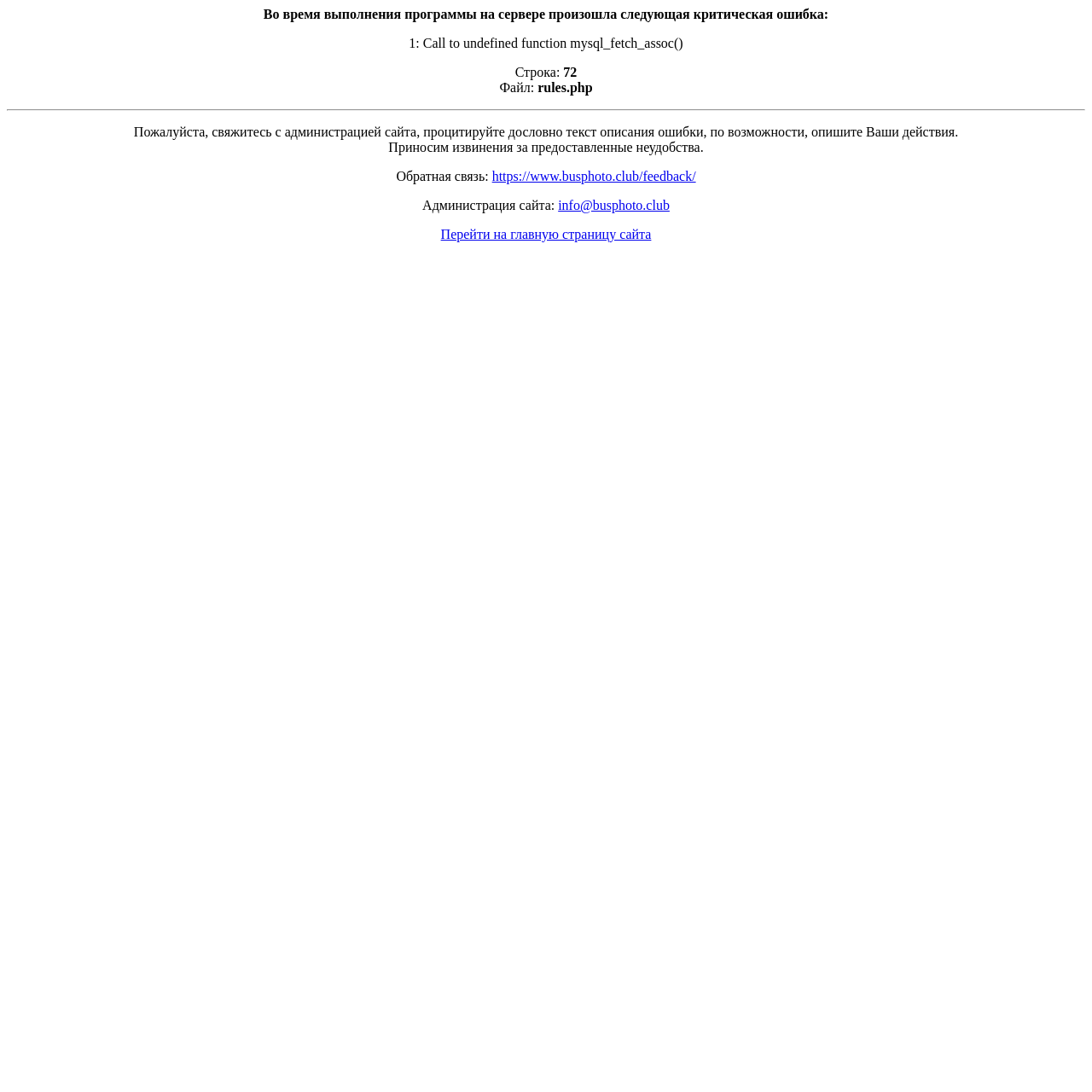What is the file name mentioned in the error message?
Based on the image content, provide your answer in one word or a short phrase.

rules.php